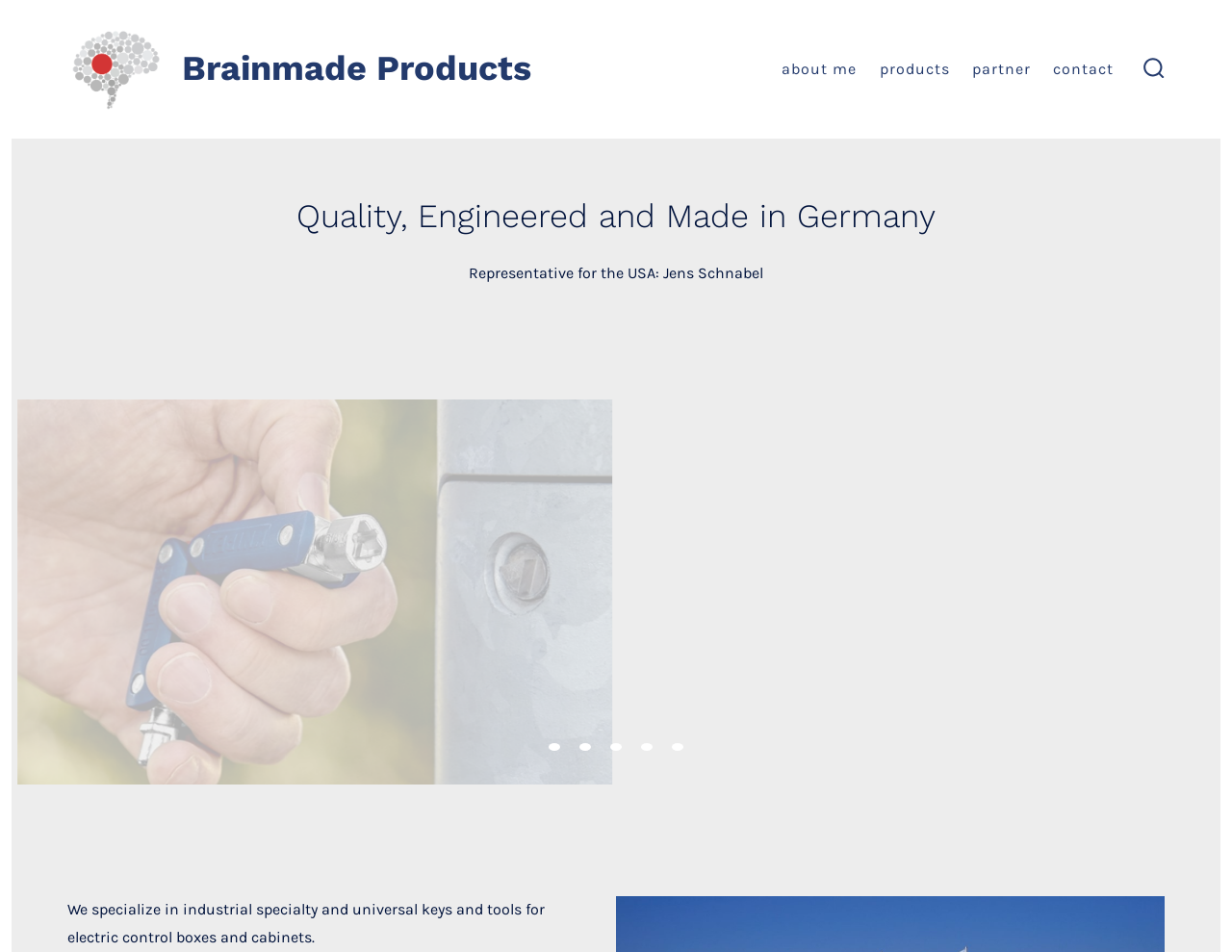Generate a thorough explanation of the webpage's elements.

The webpage is titled "Brainmade Products" and appears to be a product showcase website. At the top-right corner, there is a search button with an accompanying image. Below this, there are three links with the same title "Brainmade Products", with the middle one being a heading. 

On the top navigation bar, there are four links: "about me", "products", "partner", and "contact", arranged horizontally from left to right. 

Below the navigation bar, there is a heading that reads "Quality, Engineered and Made in Germany". Underneath this heading, there is a paragraph of text that mentions a representative for the USA, Jens Schnabel. 

The main content of the webpage is a carousel gallery that takes up most of the page. The gallery has two navigation buttons on either side, and five image thumbnails in the middle. Each thumbnail has a corresponding button to view the full image. 

At the very bottom of the page, there is a paragraph of text that describes the company's specialty in industrial keys and tools.